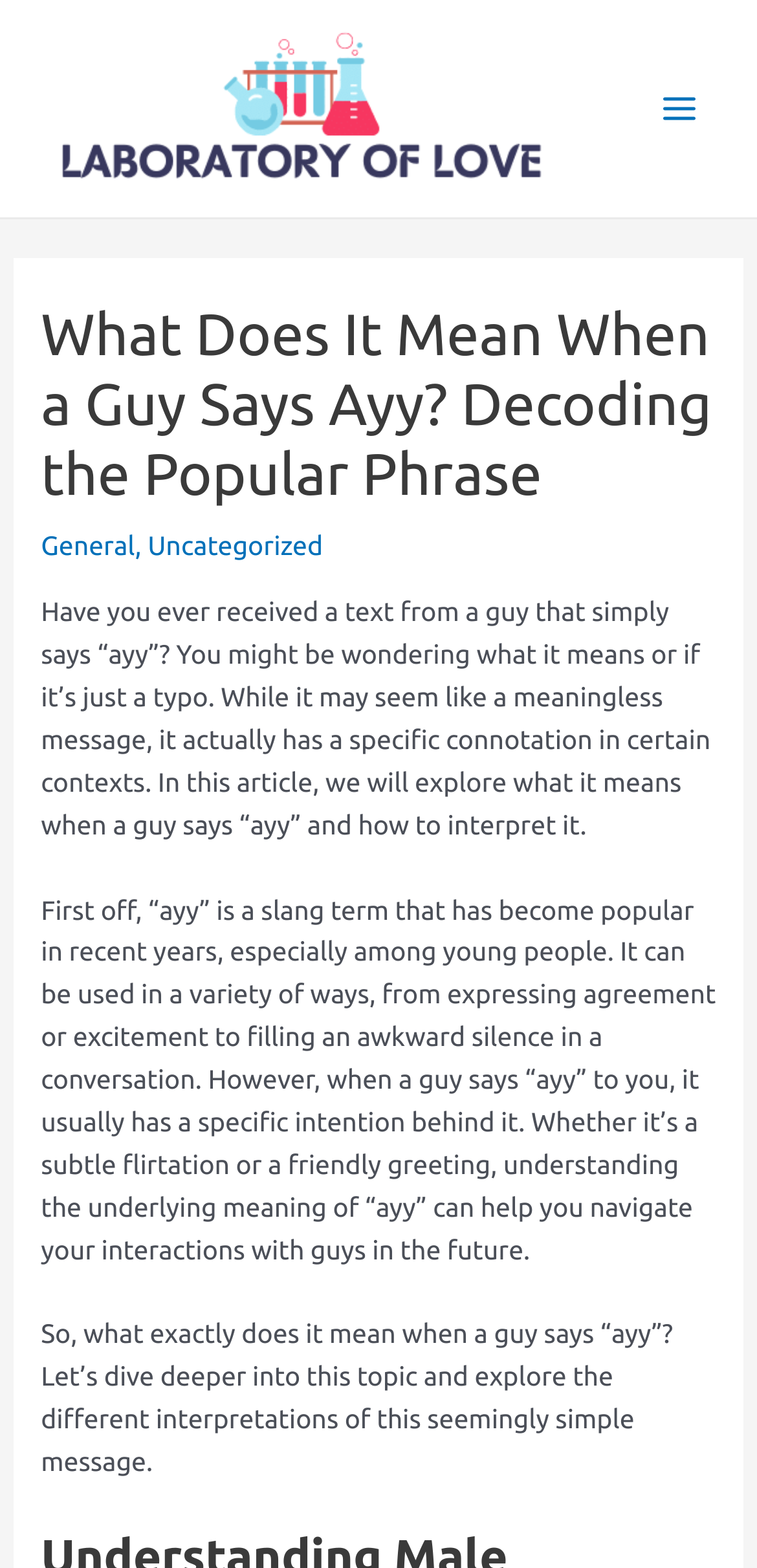How many links are in the header?
Respond to the question with a single word or phrase according to the image.

2